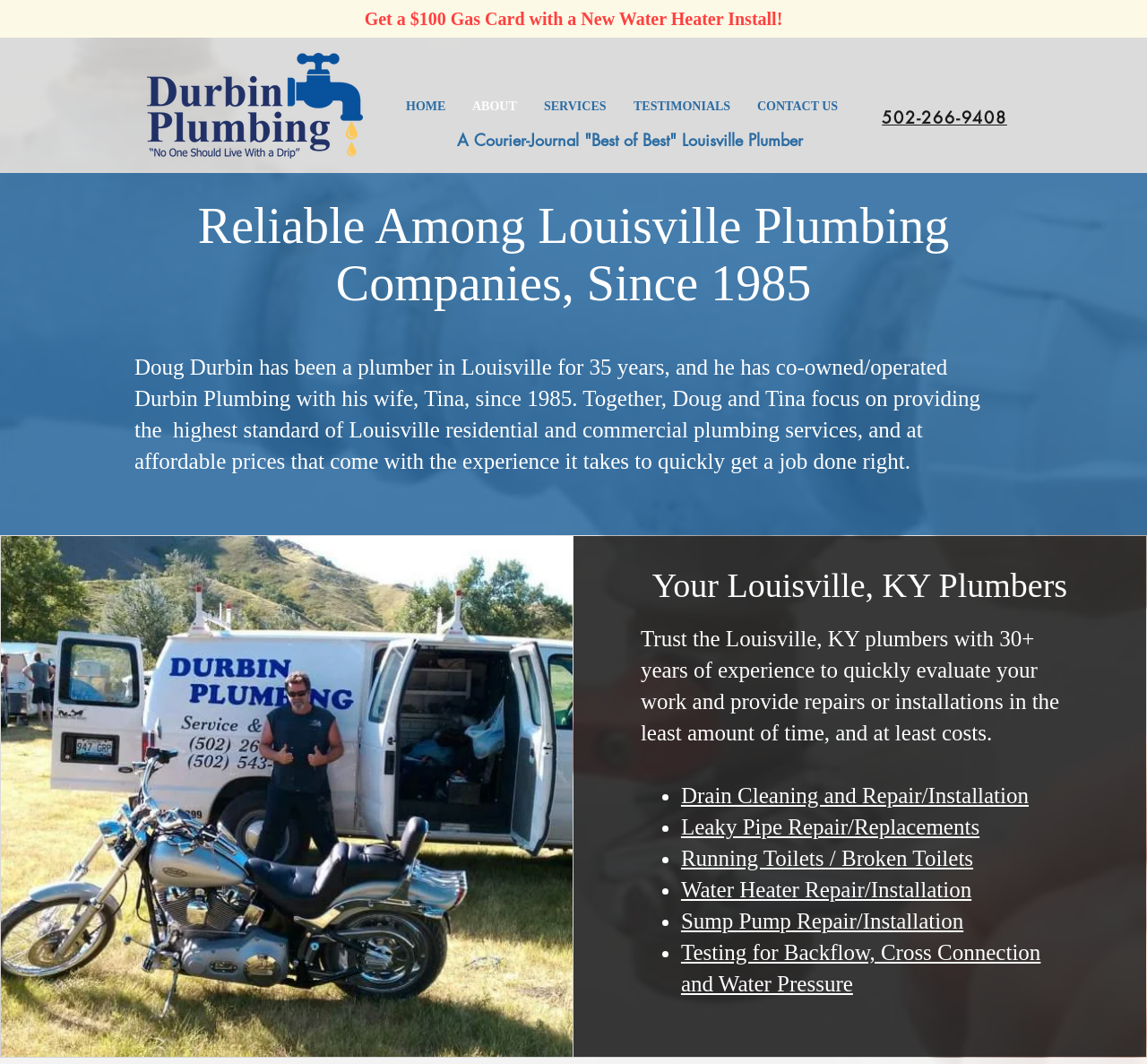Please respond to the question using a single word or phrase:
What is the focus of Durbin Plumbing?

Reliability and service